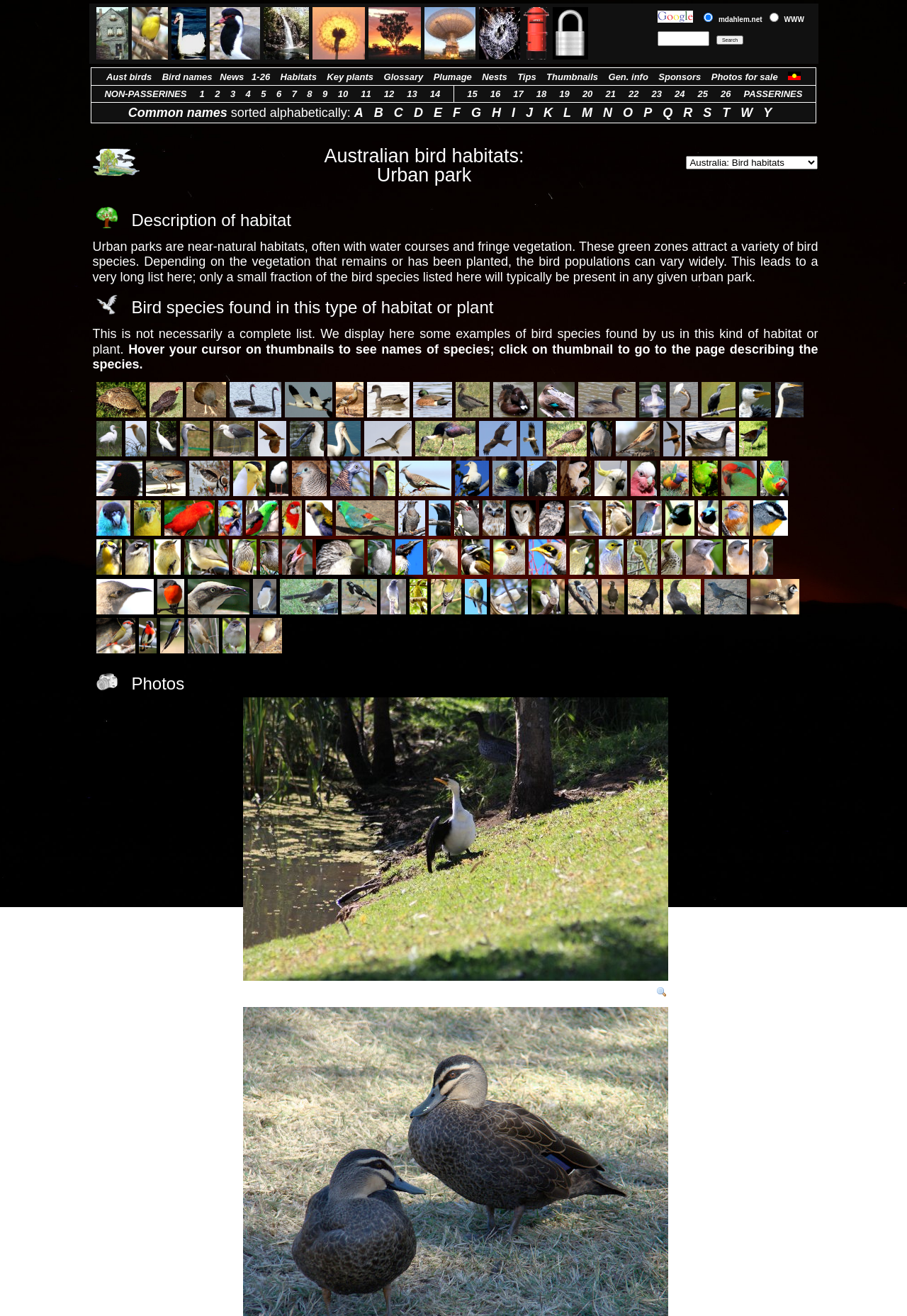Look at the image and answer the question in detail:
How many links are there in the first table row?

There are 14 links in the first table row, including 'mdahlem.net home page with slide show', 'Award-winning pages on birds of Australia', and so on.